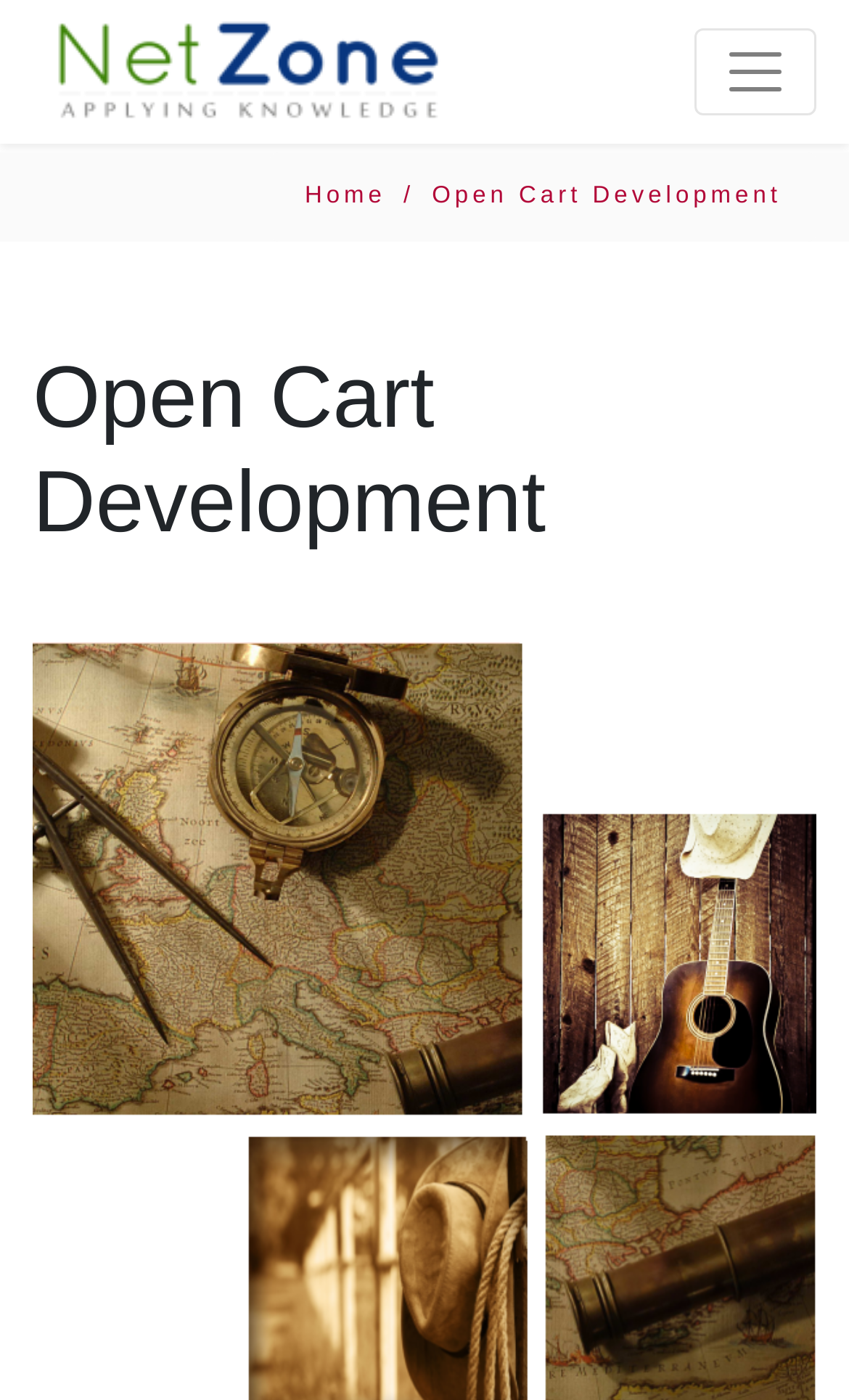Extract the bounding box coordinates of the UI element described: "Home". Provide the coordinates in the format [left, top, right, bottom] with values ranging from 0 to 1.

[0.359, 0.131, 0.455, 0.149]